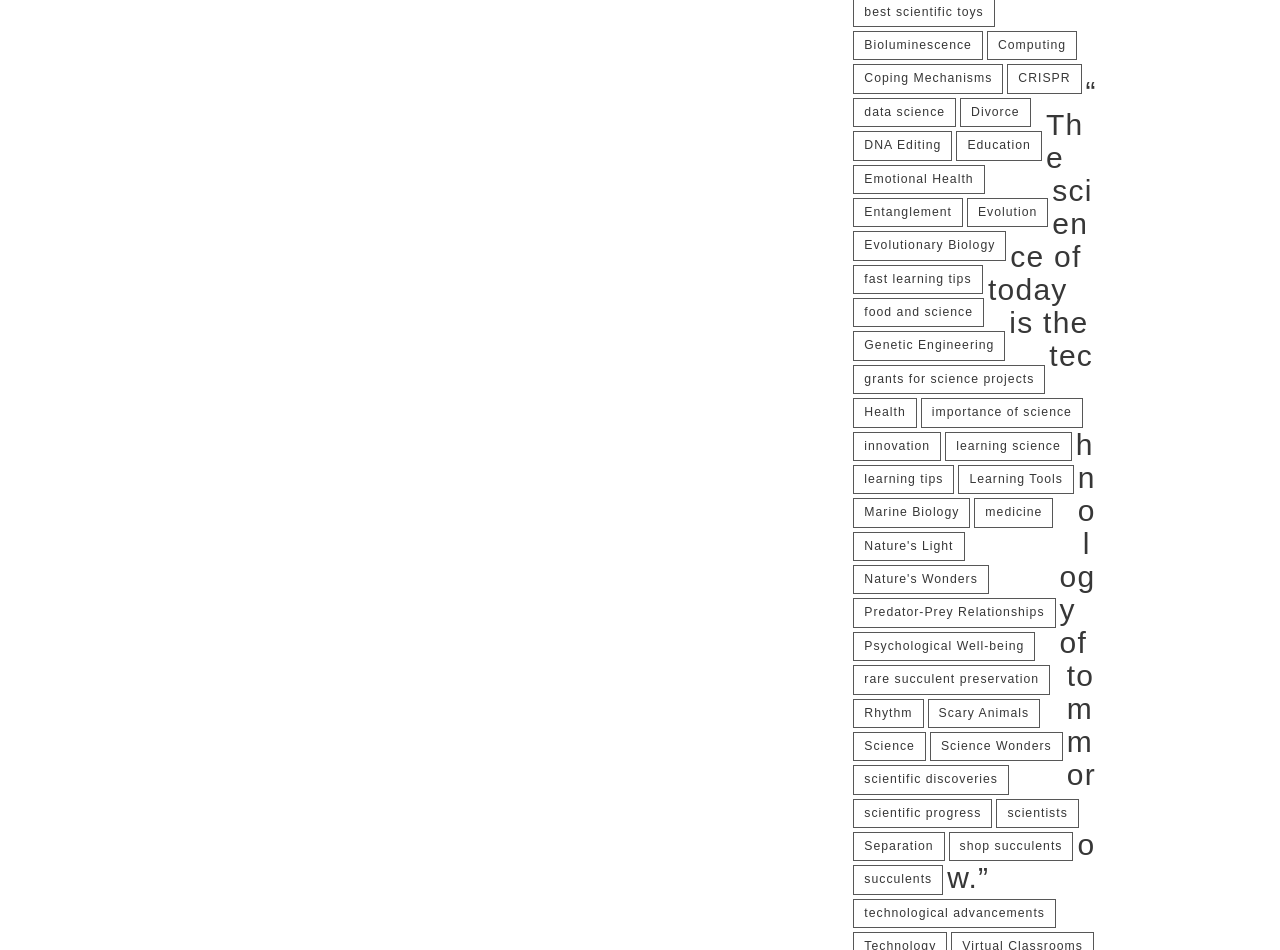Find the bounding box of the UI element described as: "grants for science projects". The bounding box coordinates should be given as four float values between 0 and 1, i.e., [left, top, right, bottom].

[0.667, 0.384, 0.817, 0.415]